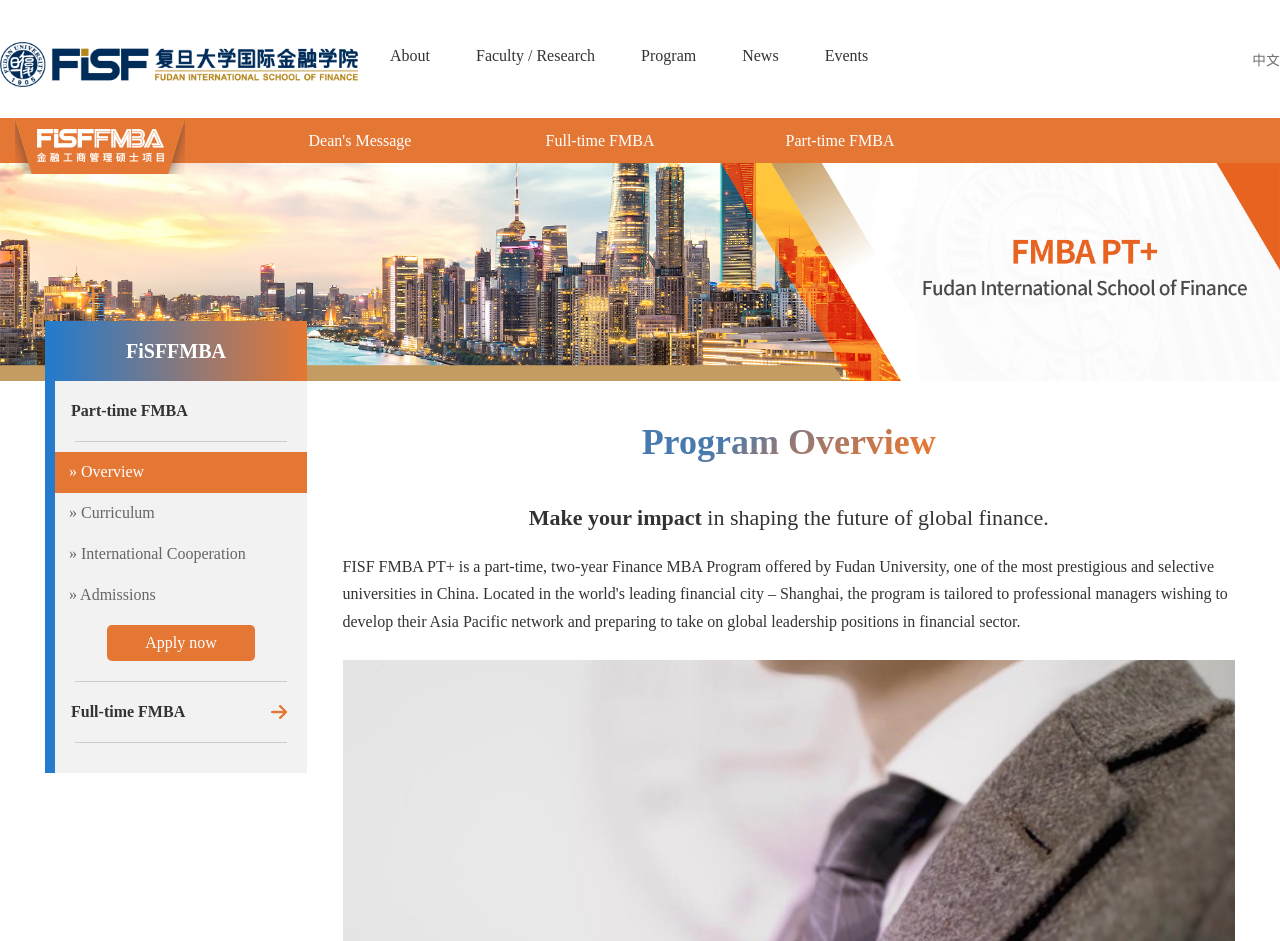Given the description of the UI element: "» International Cooperation", predict the bounding box coordinates in the form of [left, top, right, bottom], with each value being a float between 0 and 1.

[0.043, 0.567, 0.24, 0.611]